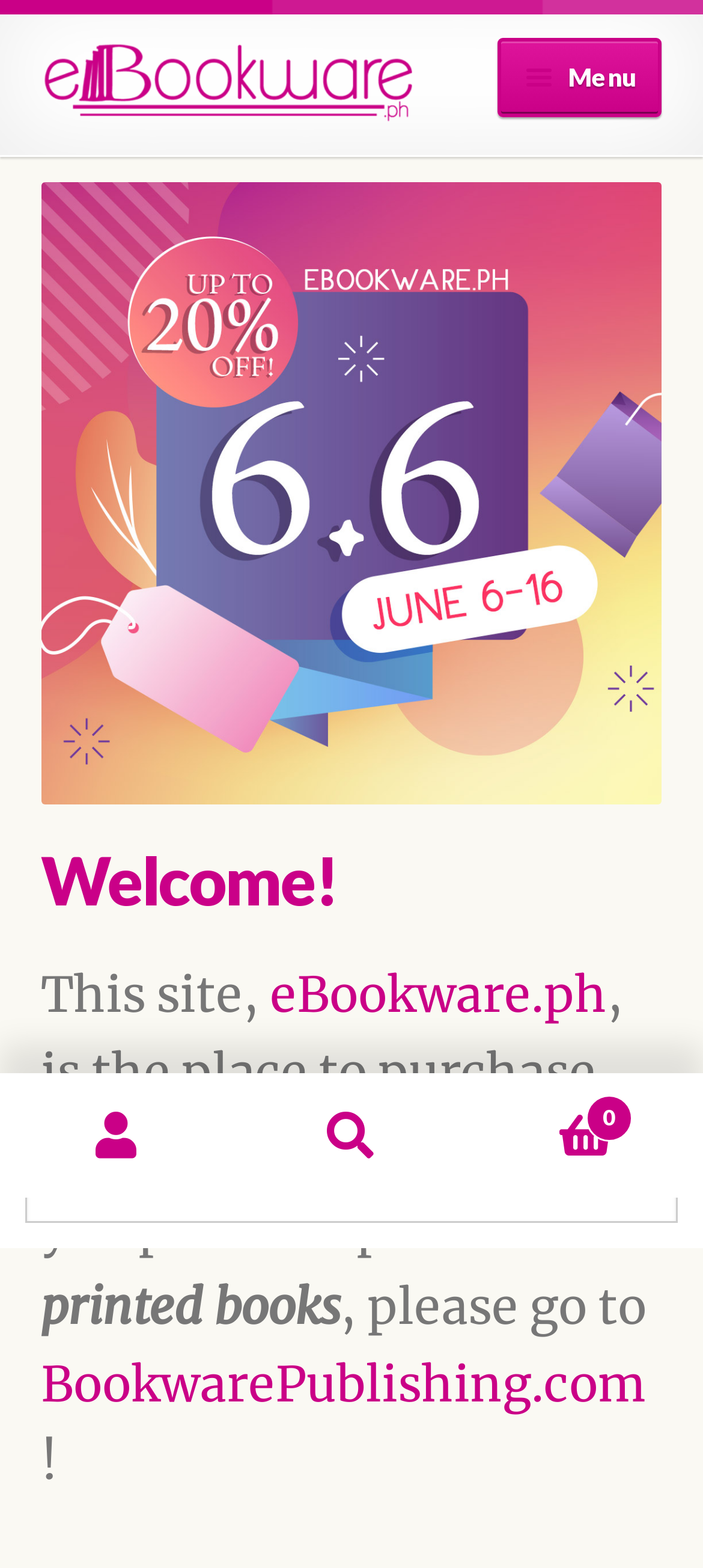Given the element description Register, specify the bounding box coordinates of the corresponding UI element in the format (top-left x, top-left y, bottom-right x, bottom-right y). All values must be between 0 and 1.

[0.058, 0.143, 0.942, 0.205]